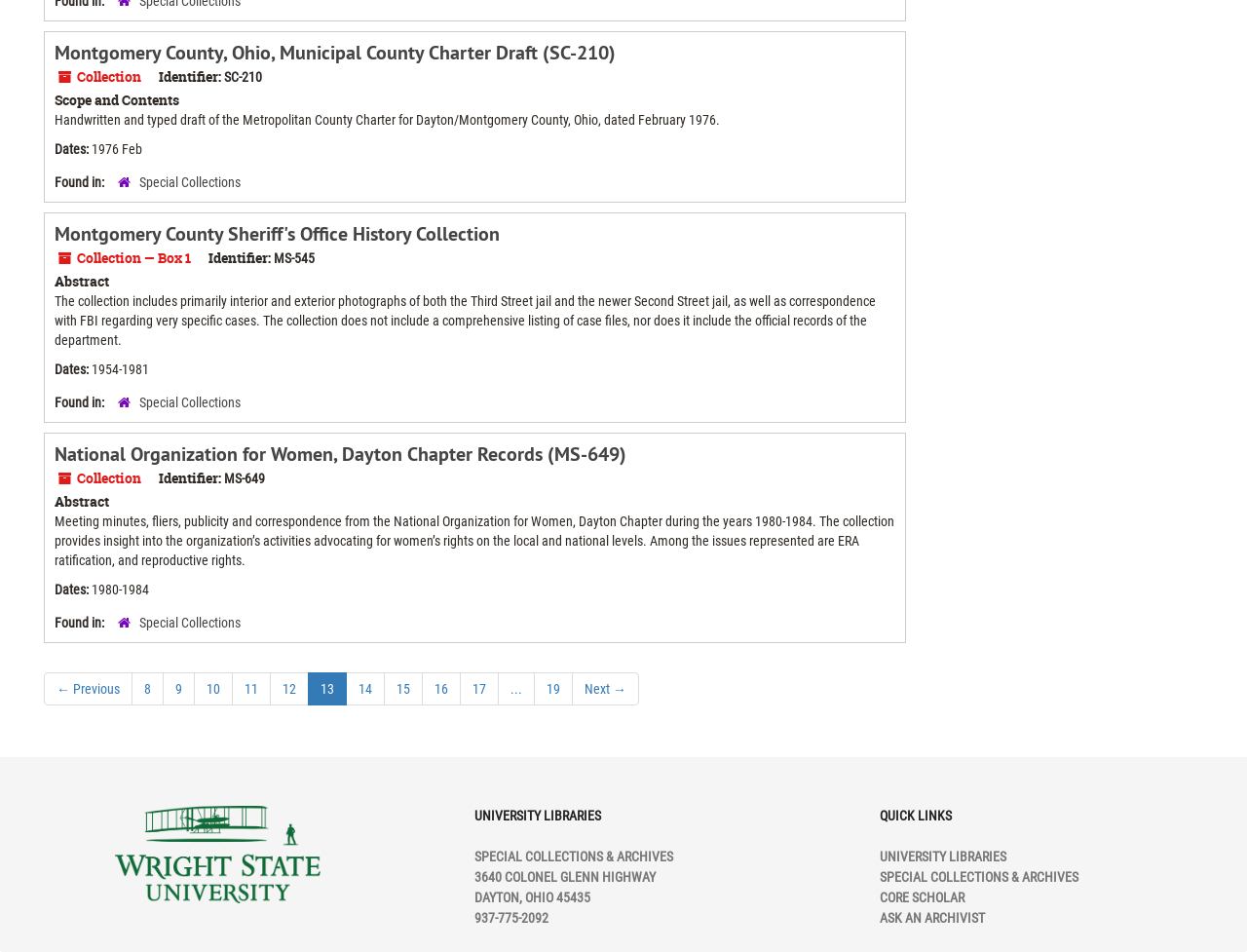Identify the bounding box coordinates of the area you need to click to perform the following instruction: "View National Organization for Women, Dayton Chapter Records".

[0.044, 0.463, 0.502, 0.49]